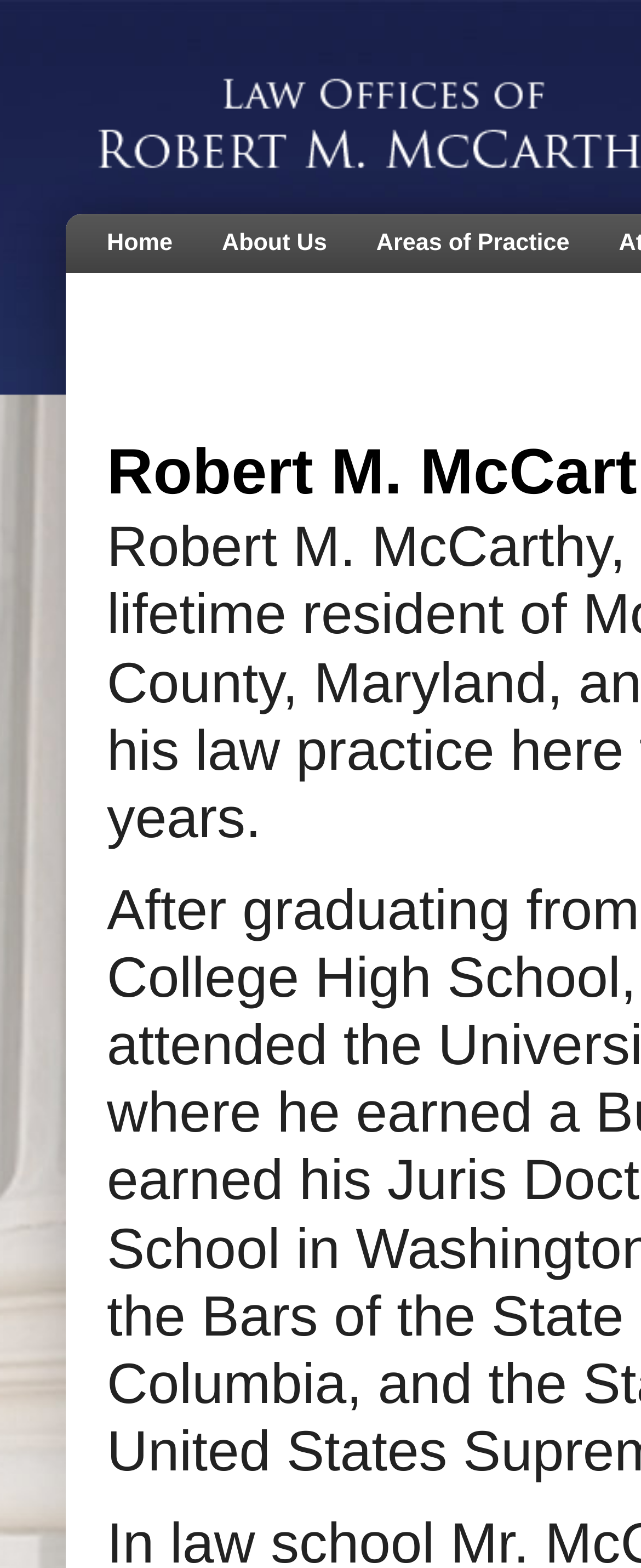Determine the bounding box coordinates for the HTML element mentioned in the following description: "Areas of Practice". The coordinates should be a list of four floats ranging from 0 to 1, represented as [left, top, right, bottom].

[0.549, 0.136, 0.927, 0.174]